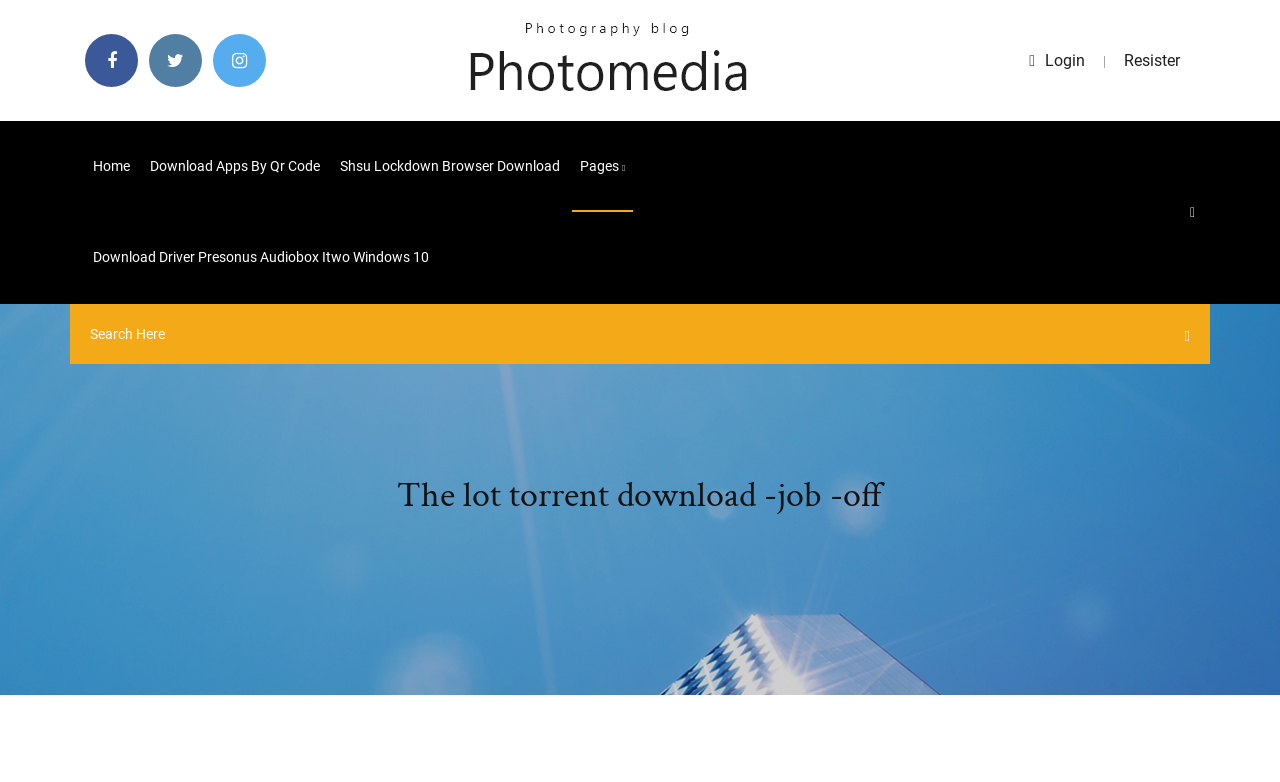How many links are there in the top navigation bar?
Give a single word or phrase as your answer by examining the image.

5